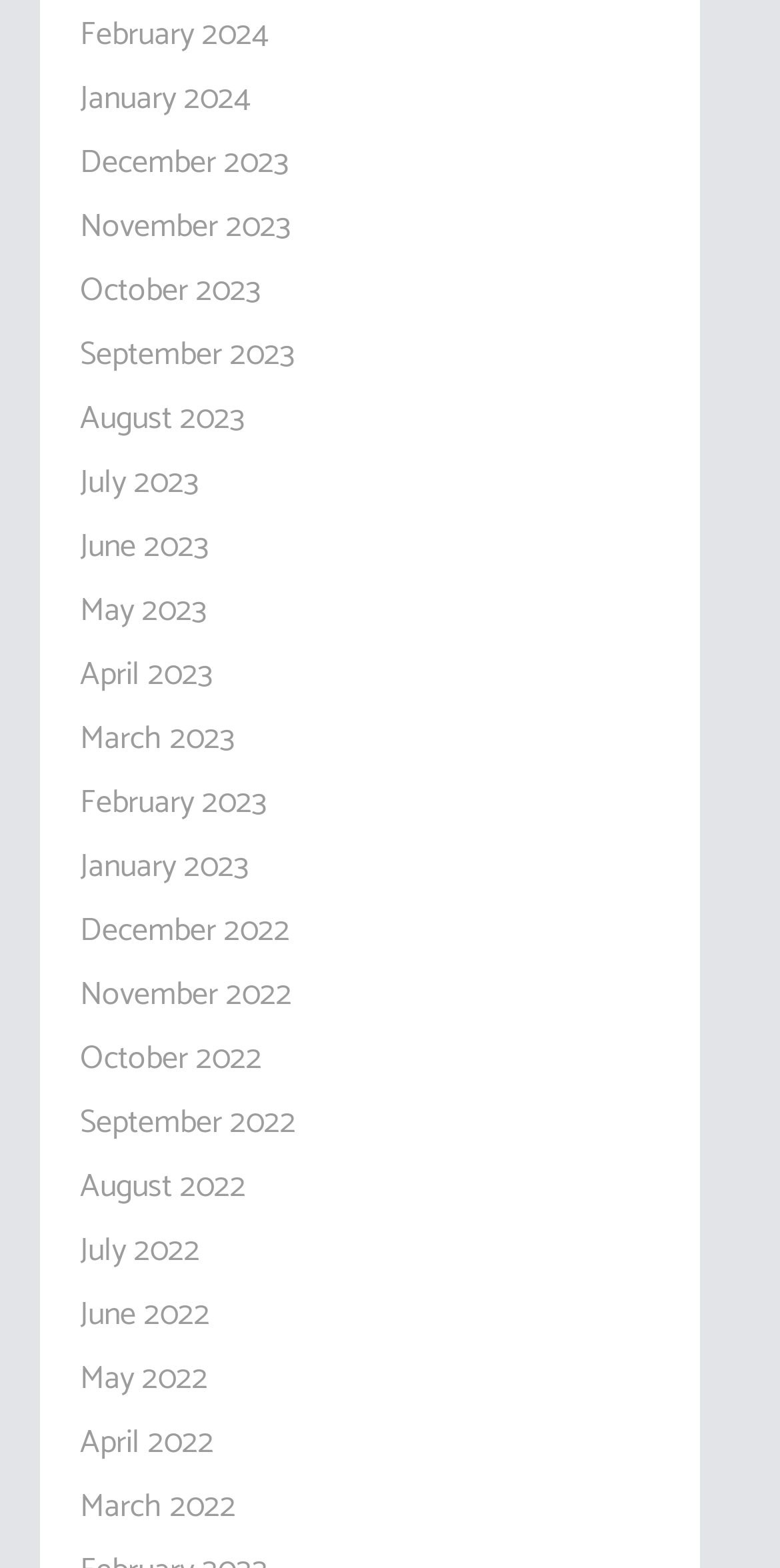Locate the bounding box coordinates of the element that should be clicked to fulfill the instruction: "View February 2024".

[0.103, 0.006, 0.344, 0.04]